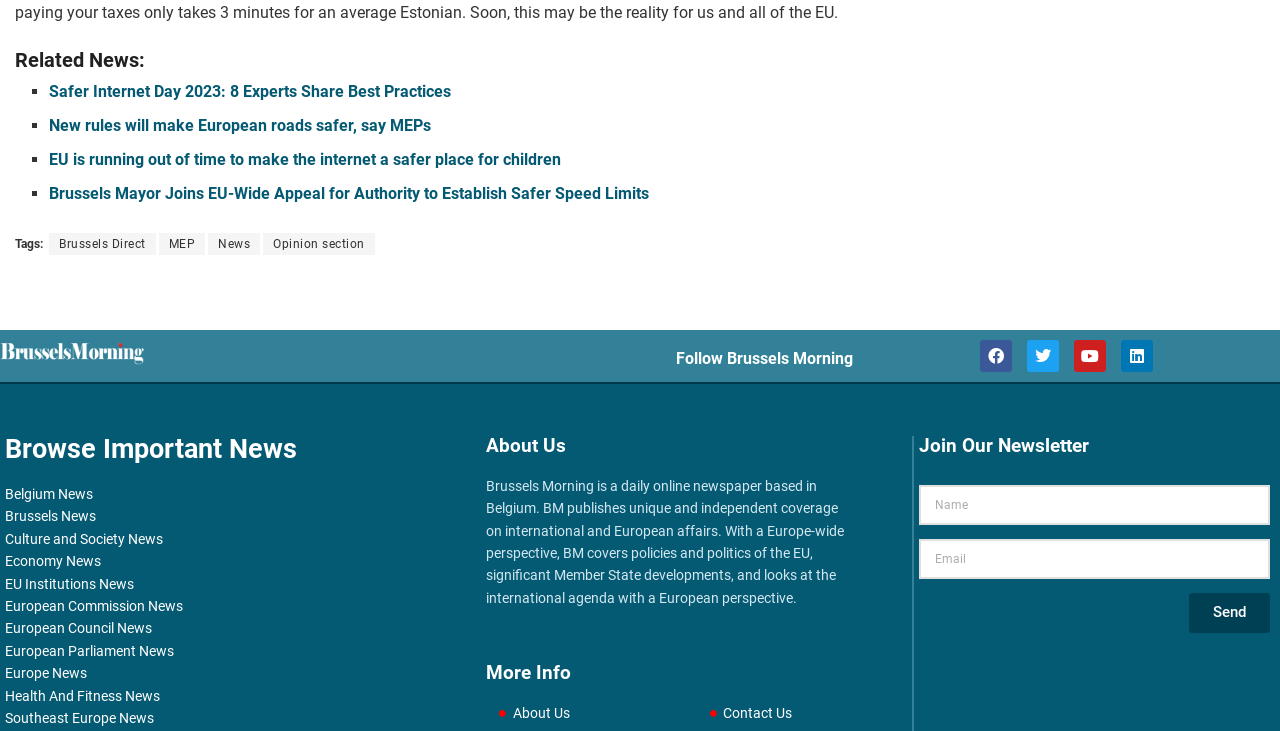What is the topic of the news section?
Using the visual information, respond with a single word or phrase.

European affairs